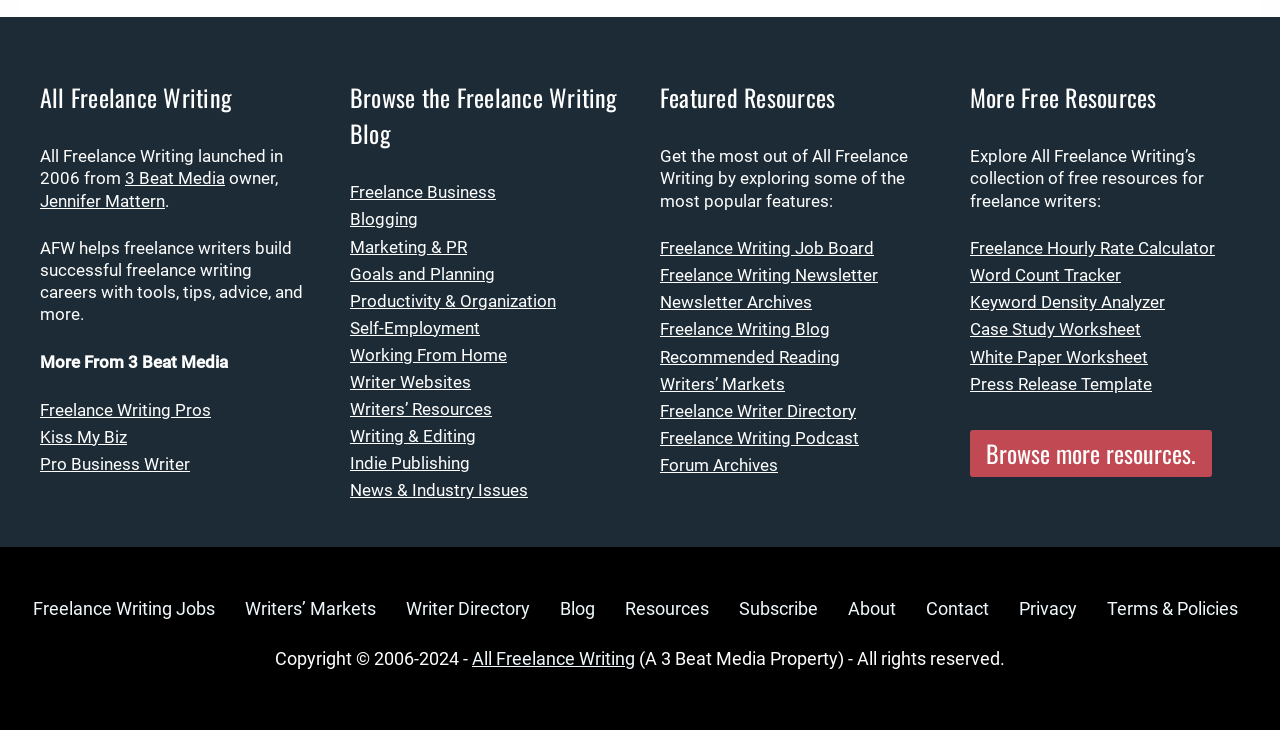Observe the image and answer the following question in detail: What is the year range of the copyright?

The year range of the copyright can be found at the bottom of the webpage, which states 'Copyright © 2006-2024', indicating that the copyright is valid from 2006 to 2024.